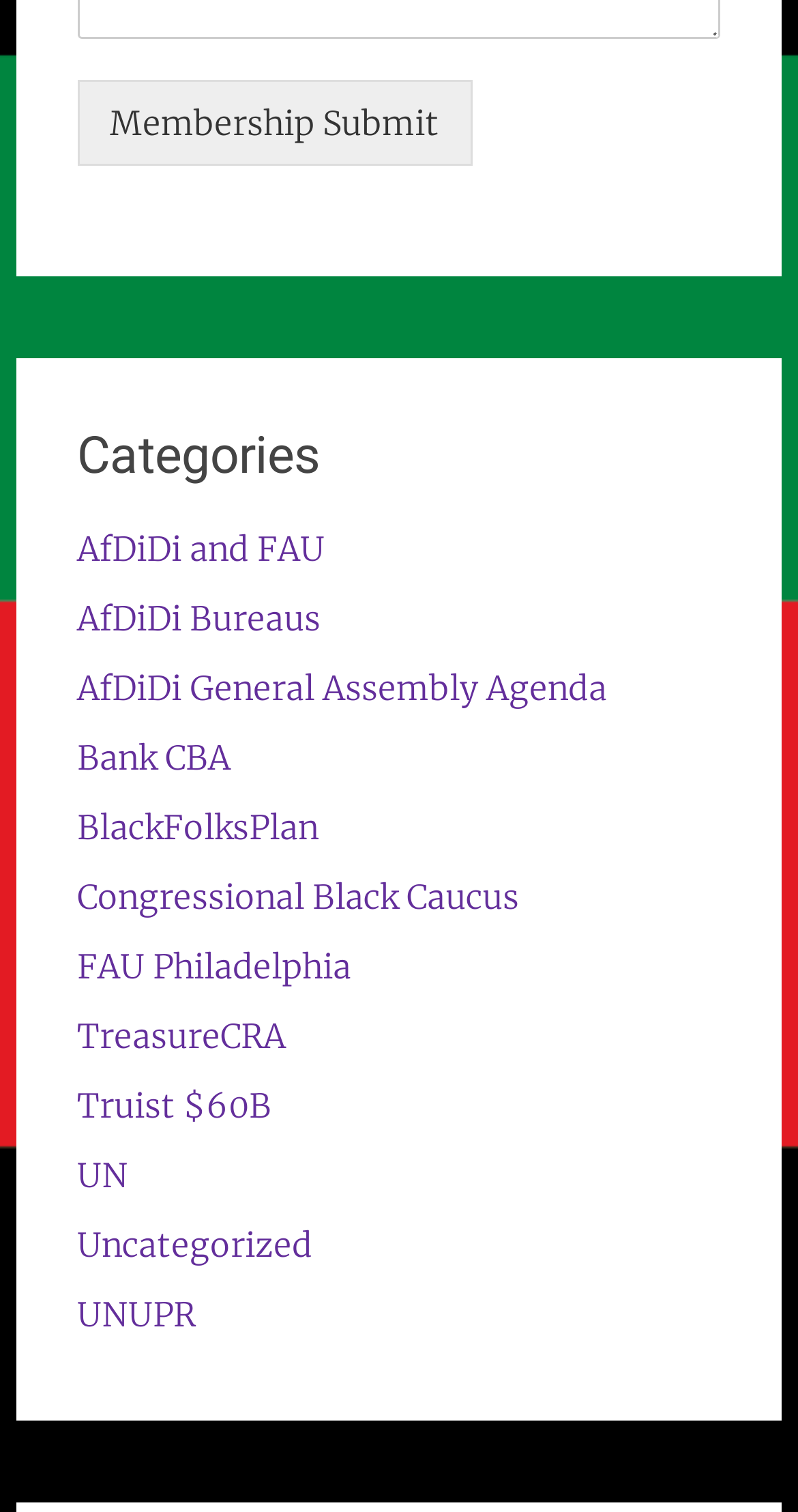Return the bounding box coordinates of the UI element that corresponds to this description: "BlackFolksPlan". The coordinates must be given as four float numbers in the range of 0 and 1, [left, top, right, bottom].

[0.097, 0.533, 0.399, 0.56]